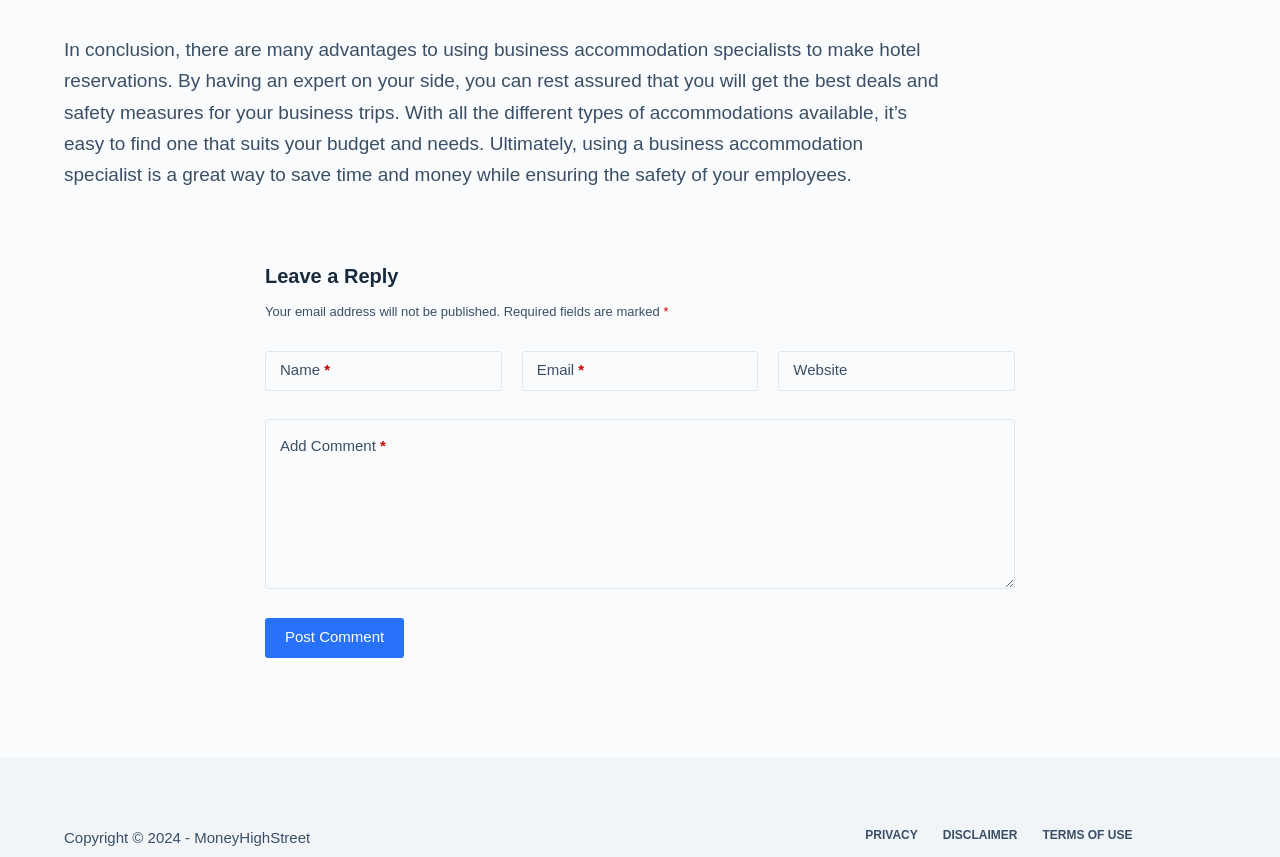Locate the bounding box coordinates of the clickable area needed to fulfill the instruction: "Click Post Comment".

[0.207, 0.721, 0.316, 0.767]